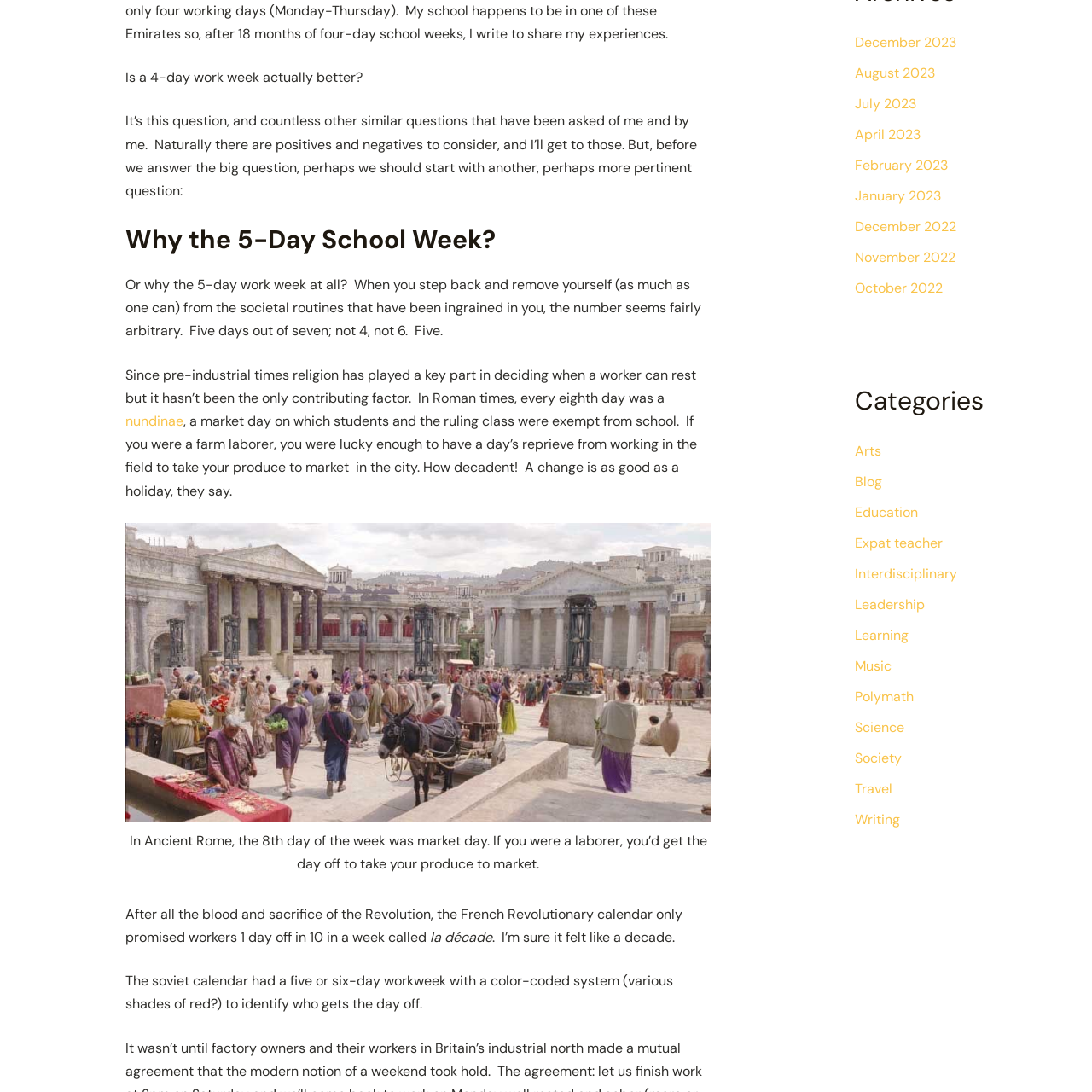Find and specify the bounding box coordinates that correspond to the clickable region for the instruction: "Read the 'Why the 5-Day School Week?' heading".

[0.115, 0.204, 0.651, 0.234]